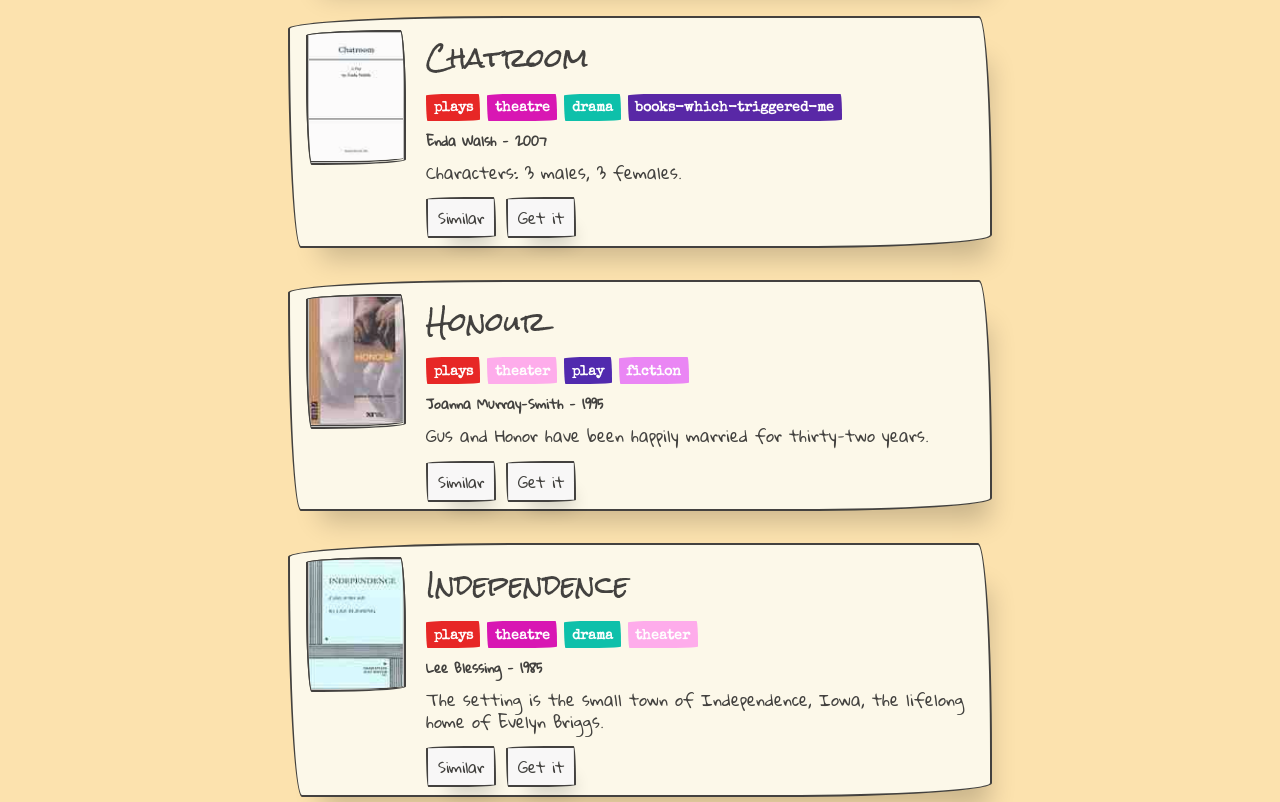What is the theme of the play 'Chatroom'?
Please respond to the question with as much detail as possible.

The theme of the play 'Chatroom' is teenage life, as inferred from the StaticText element with the text '...tackles the issues of teenage life head-on and with great understanding.' at coordinates [0.333, 0.221, 0.751, 0.426].